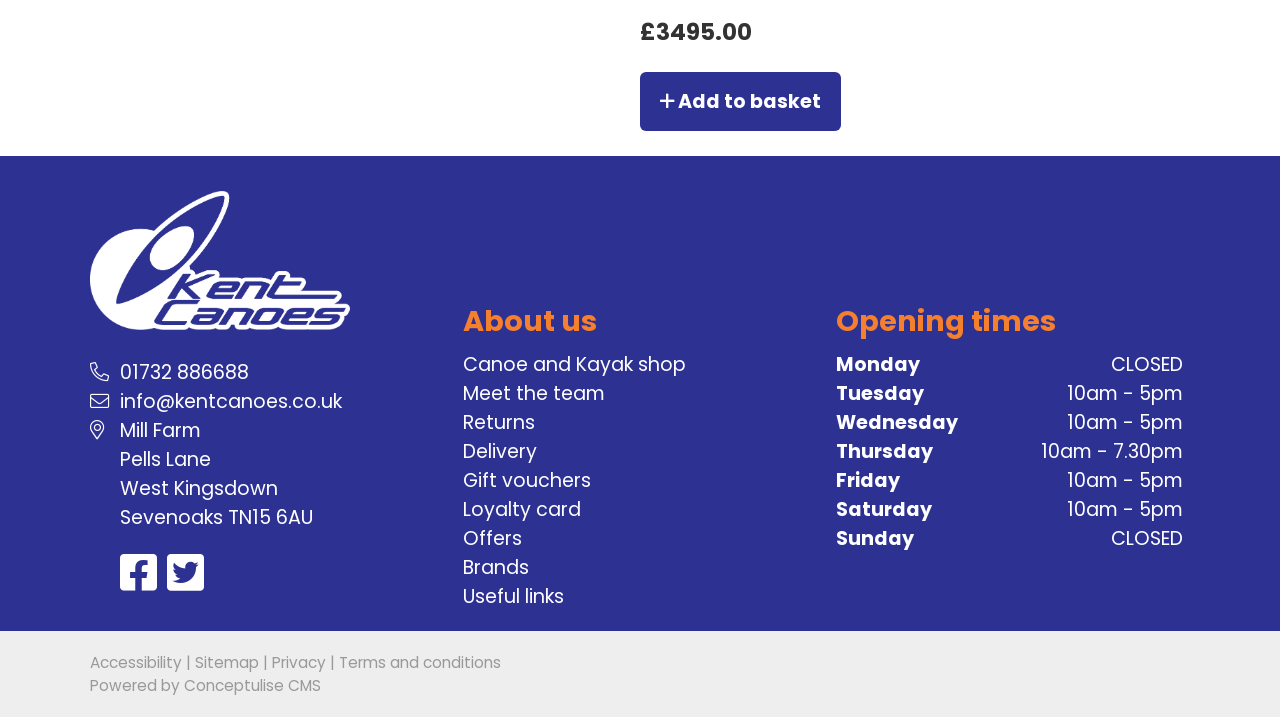Use a single word or phrase to answer the question:
What are the opening hours on Thursday?

10am - 7.30pm